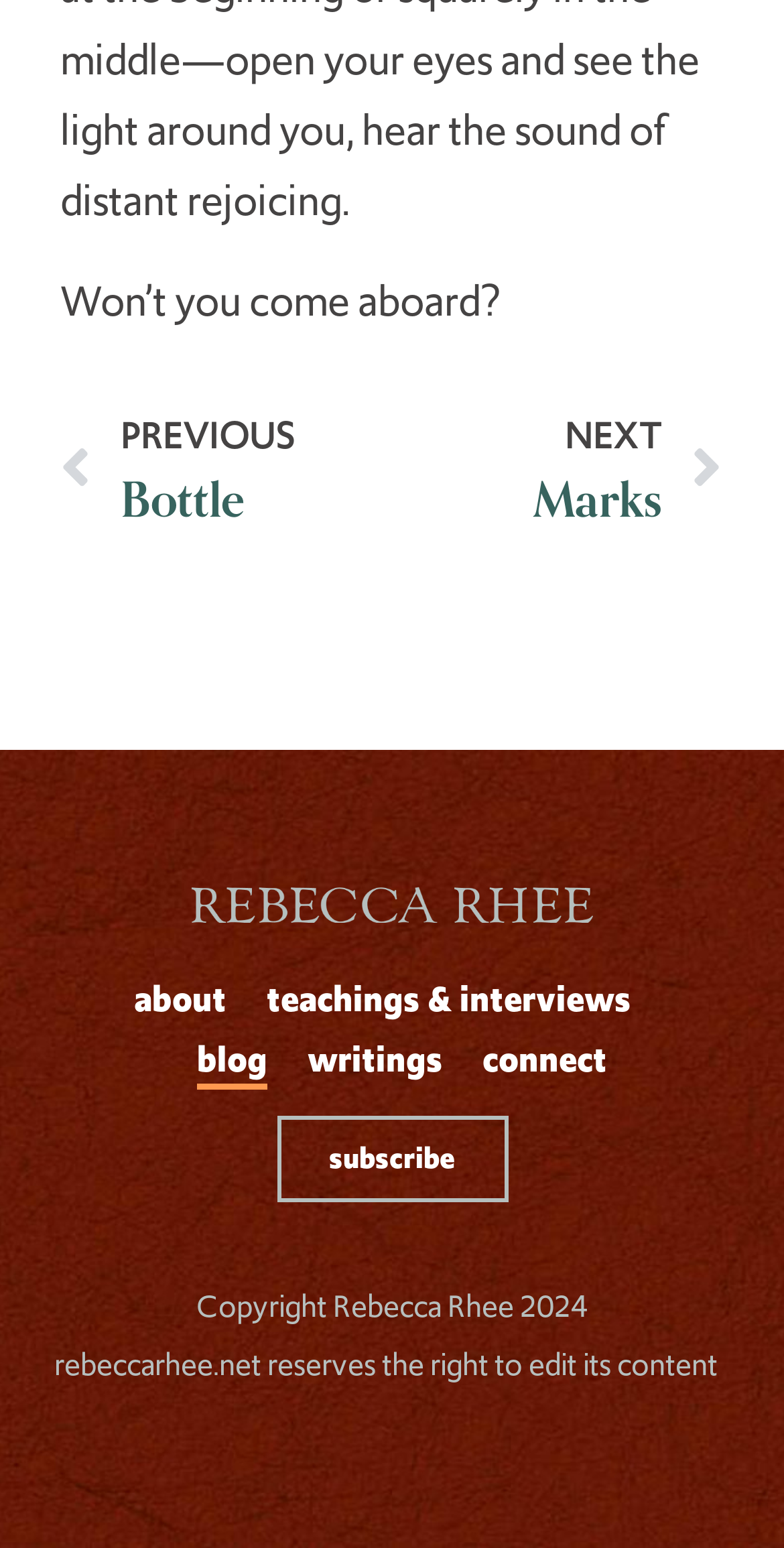Find the bounding box of the UI element described as: "NextMarksNext". The bounding box coordinates should be given as four float values between 0 and 1, i.e., [left, top, right, bottom].

[0.499, 0.263, 0.921, 0.348]